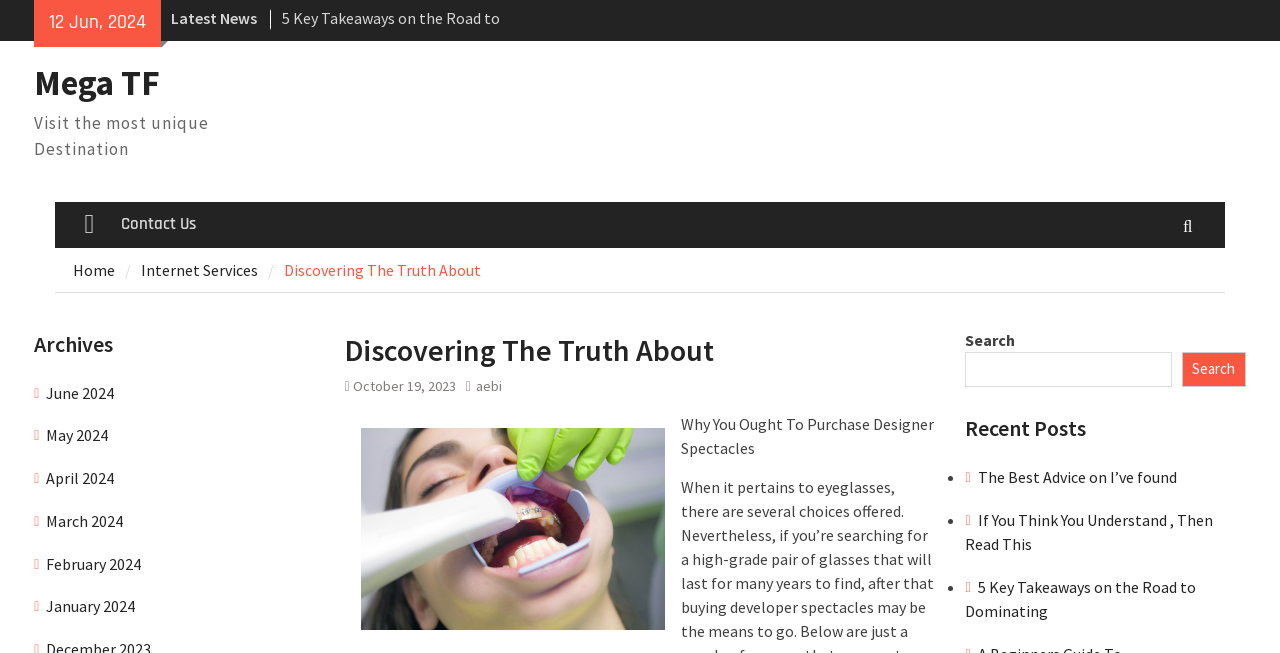Refer to the image and provide a thorough answer to this question:
What is the date of the latest news?

I found the latest news section on the webpage, and it has a date mentioned as '12 Jun, 2024', which is the answer to this question.